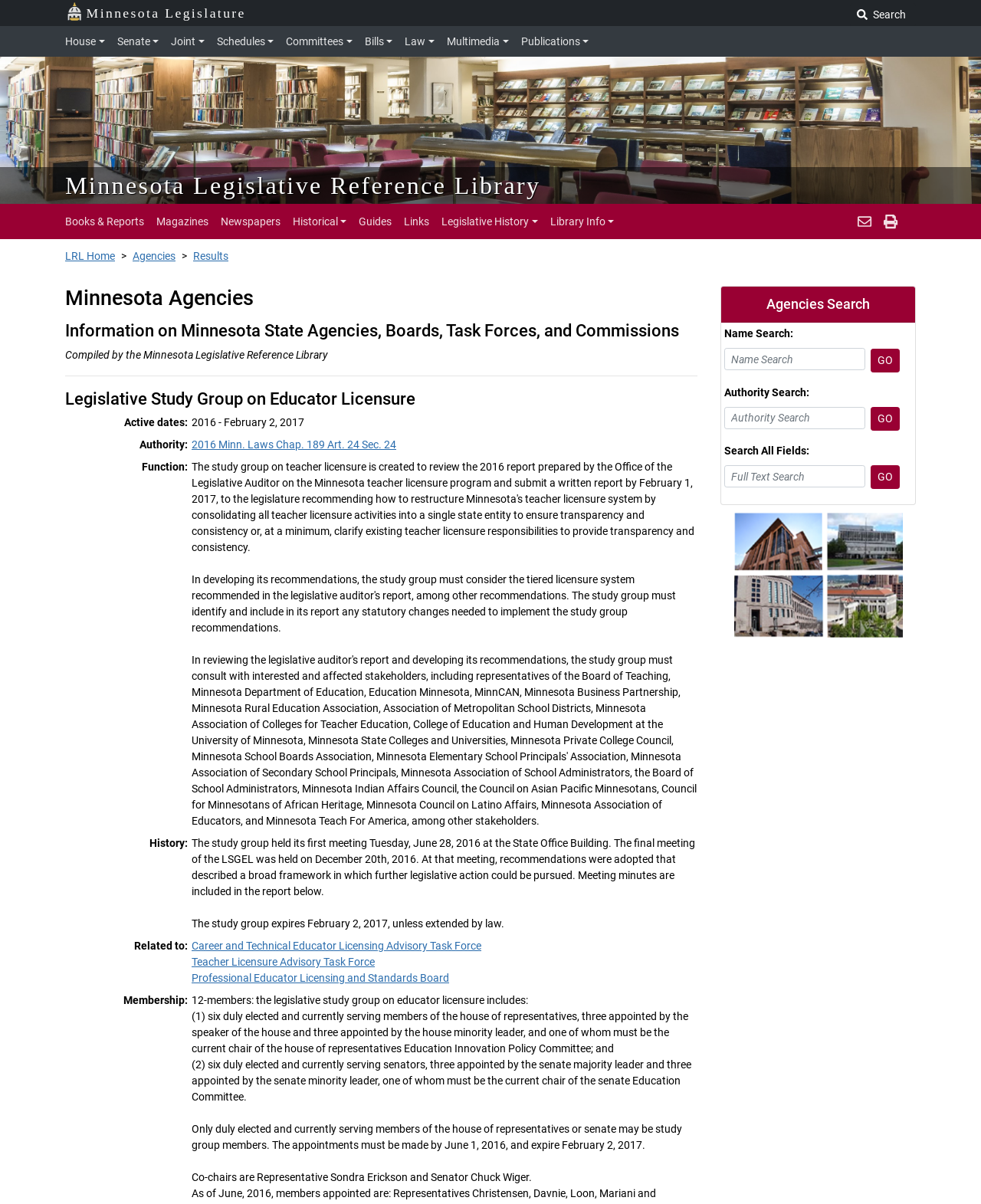What is the name of the legislative study group?
Based on the image, give a one-word or short phrase answer.

Legislative Study Group on Educator Licensure